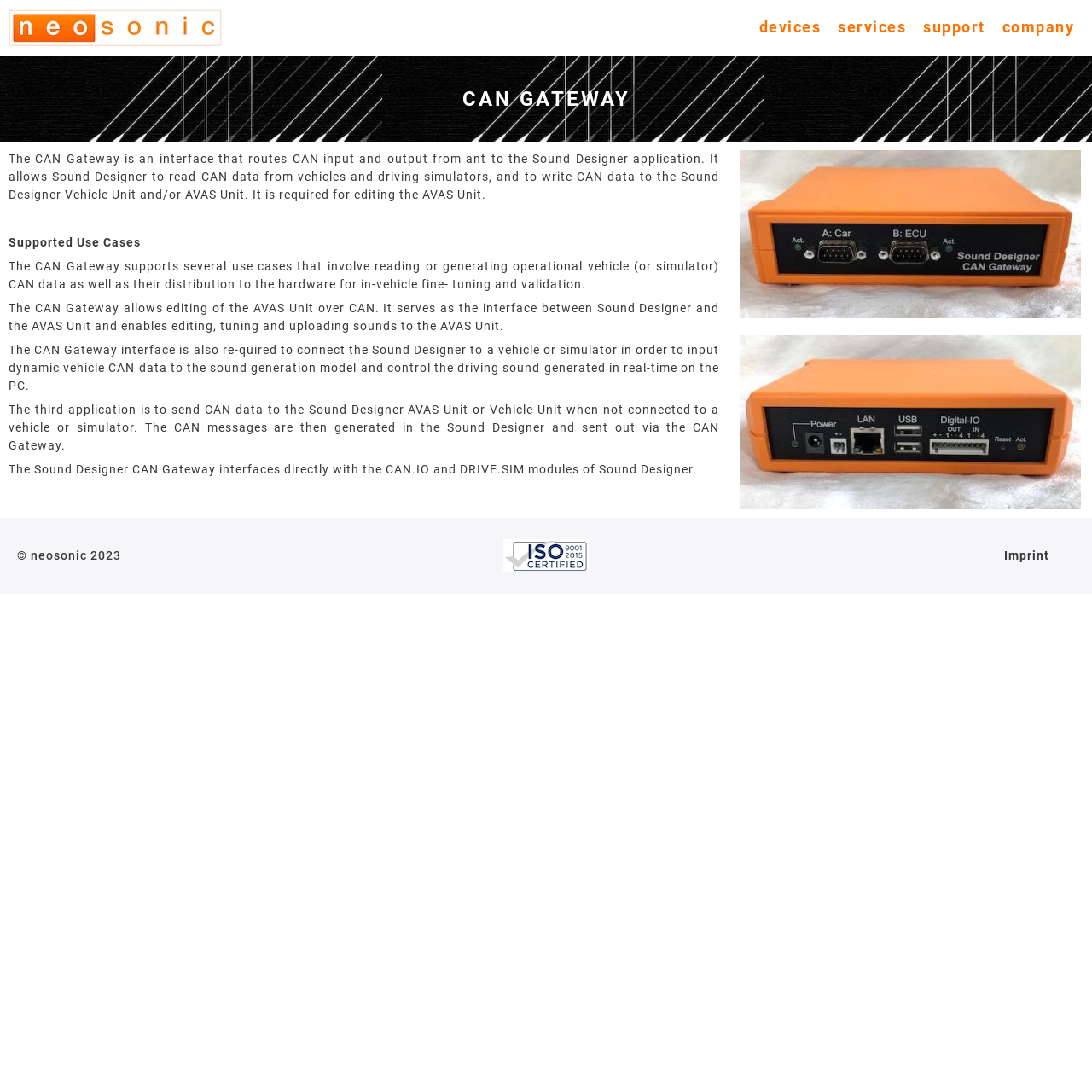Answer the question using only a single word or phrase: 
What is the CAN Gateway used for?

Routing CAN input and output